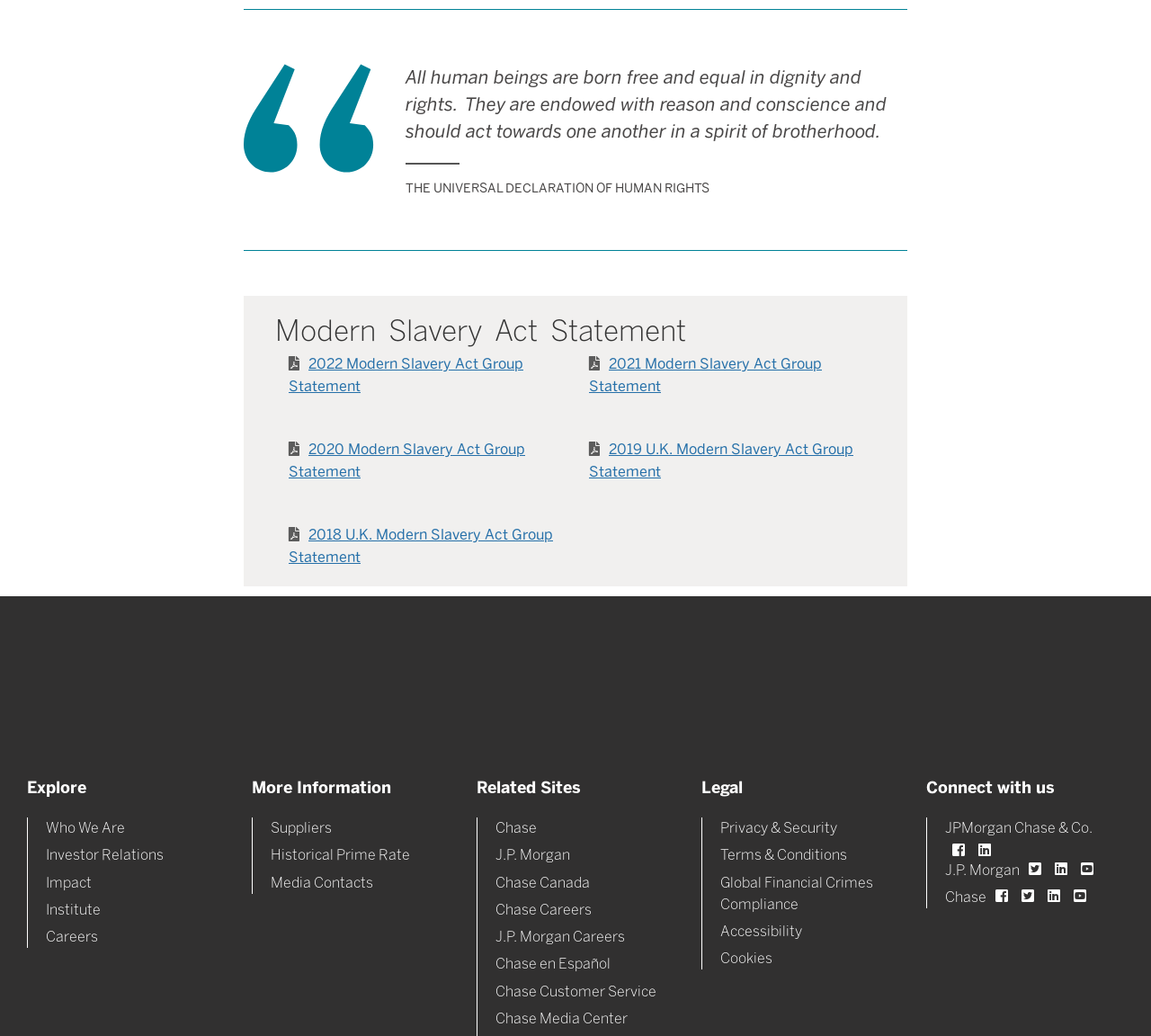Locate the bounding box coordinates of the segment that needs to be clicked to meet this instruction: "Check Terms & Conditions".

[0.626, 0.817, 0.736, 0.834]